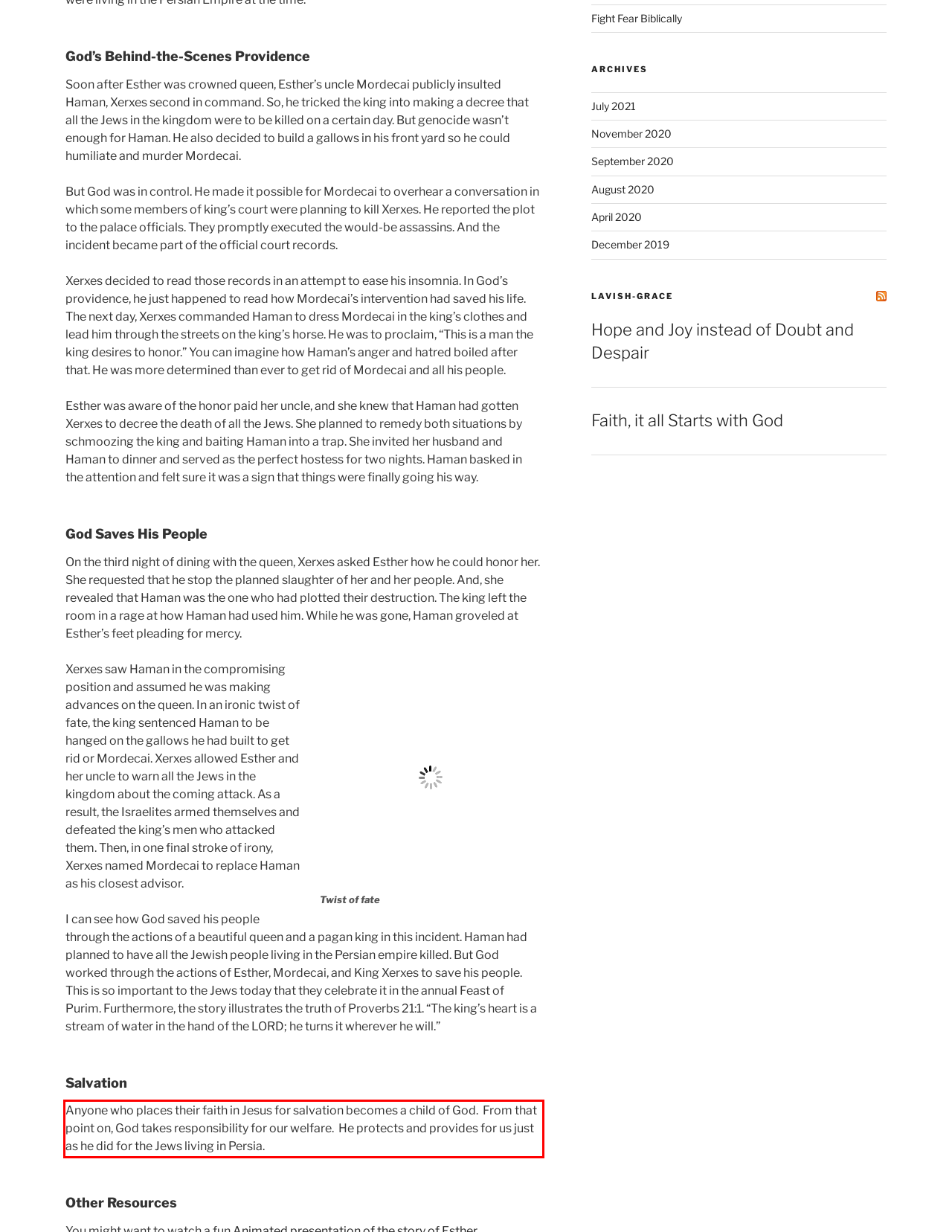Given a webpage screenshot, locate the red bounding box and extract the text content found inside it.

Anyone who places their faith in Jesus for salvation becomes a child of God. From that point on, God takes responsibility for our welfare. He protects and provides for us just as he did for the Jews living in Persia.